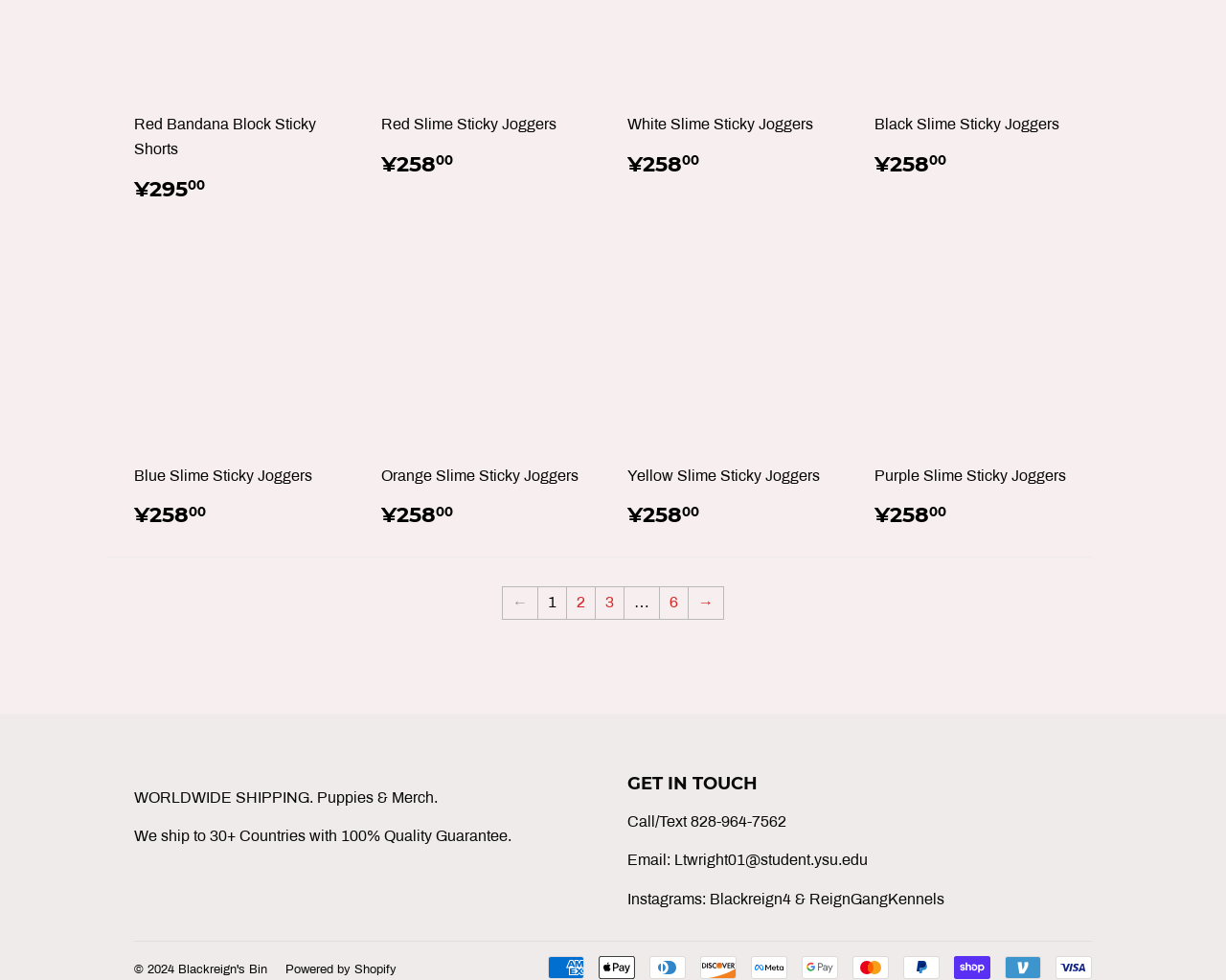Please find and report the bounding box coordinates of the element to click in order to perform the following action: "Contact us via phone". The coordinates should be expressed as four float numbers between 0 and 1, in the format [left, top, right, bottom].

[0.512, 0.83, 0.641, 0.846]